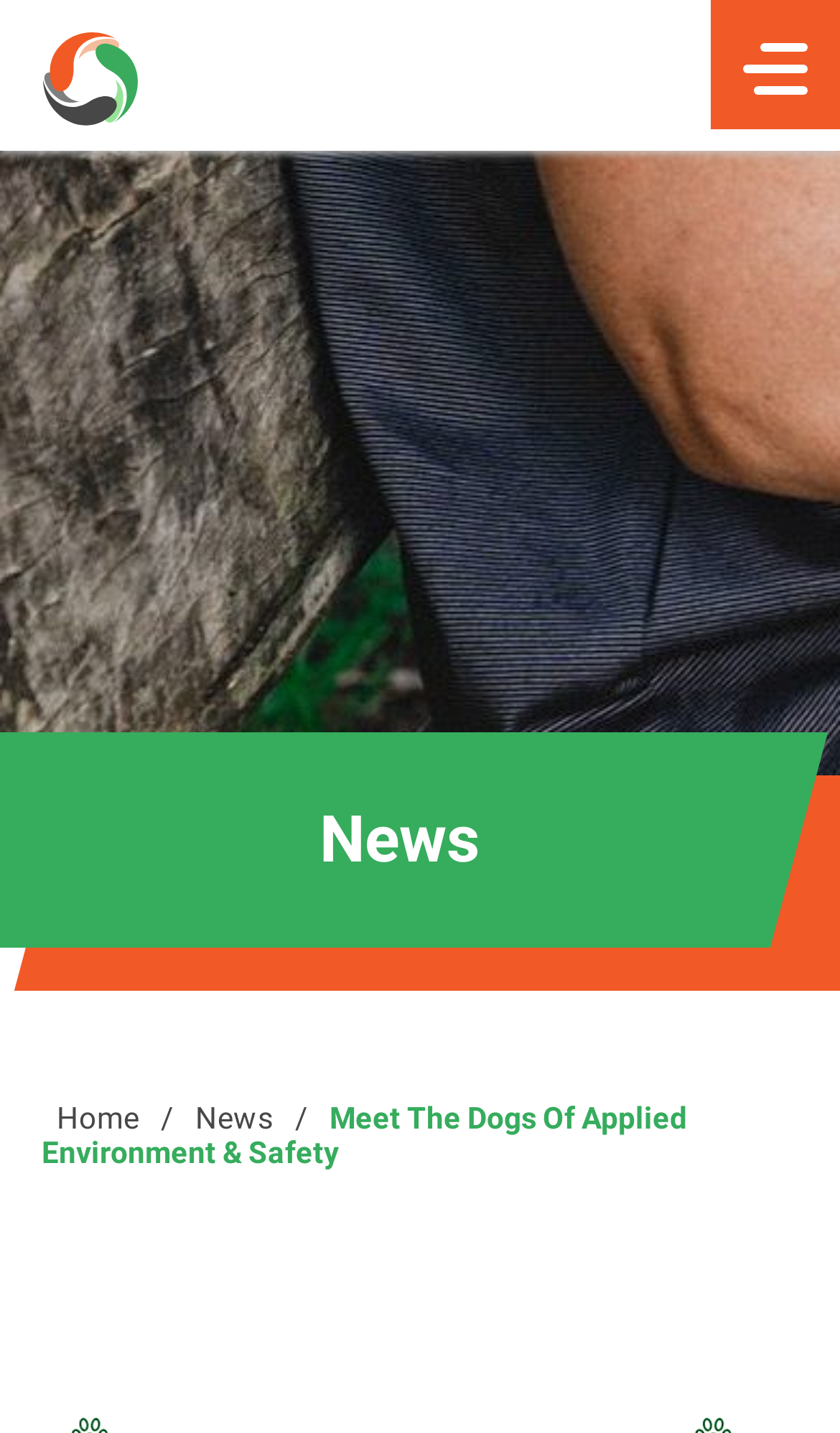Is there a button at the top right corner of the webpage?
Refer to the image and answer the question using a single word or phrase.

Yes